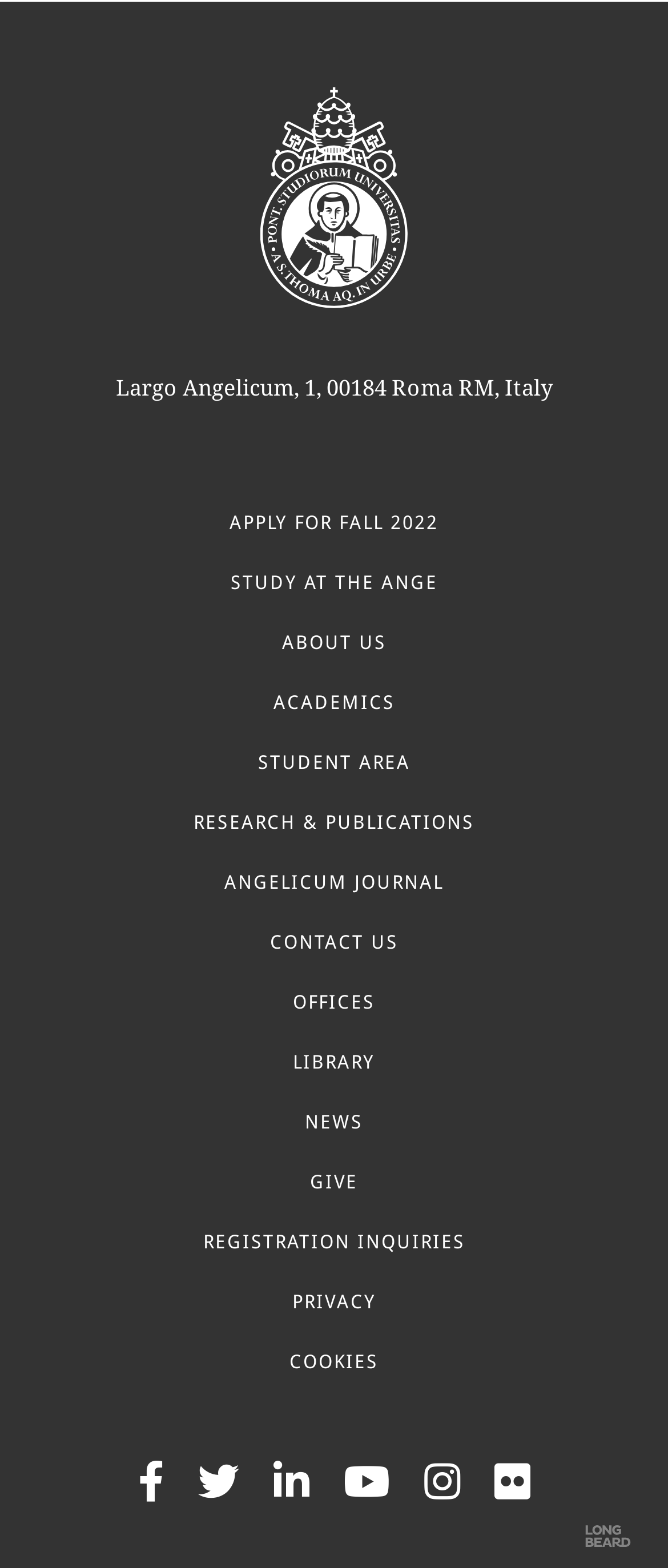How many links are there in the main menu?
Answer the question with detailed information derived from the image.

I counted the number of link elements in the main menu section of the webpage, starting from 'APPLY FOR FALL 2022' and ending at 'NEWS', and found a total of 13 links.